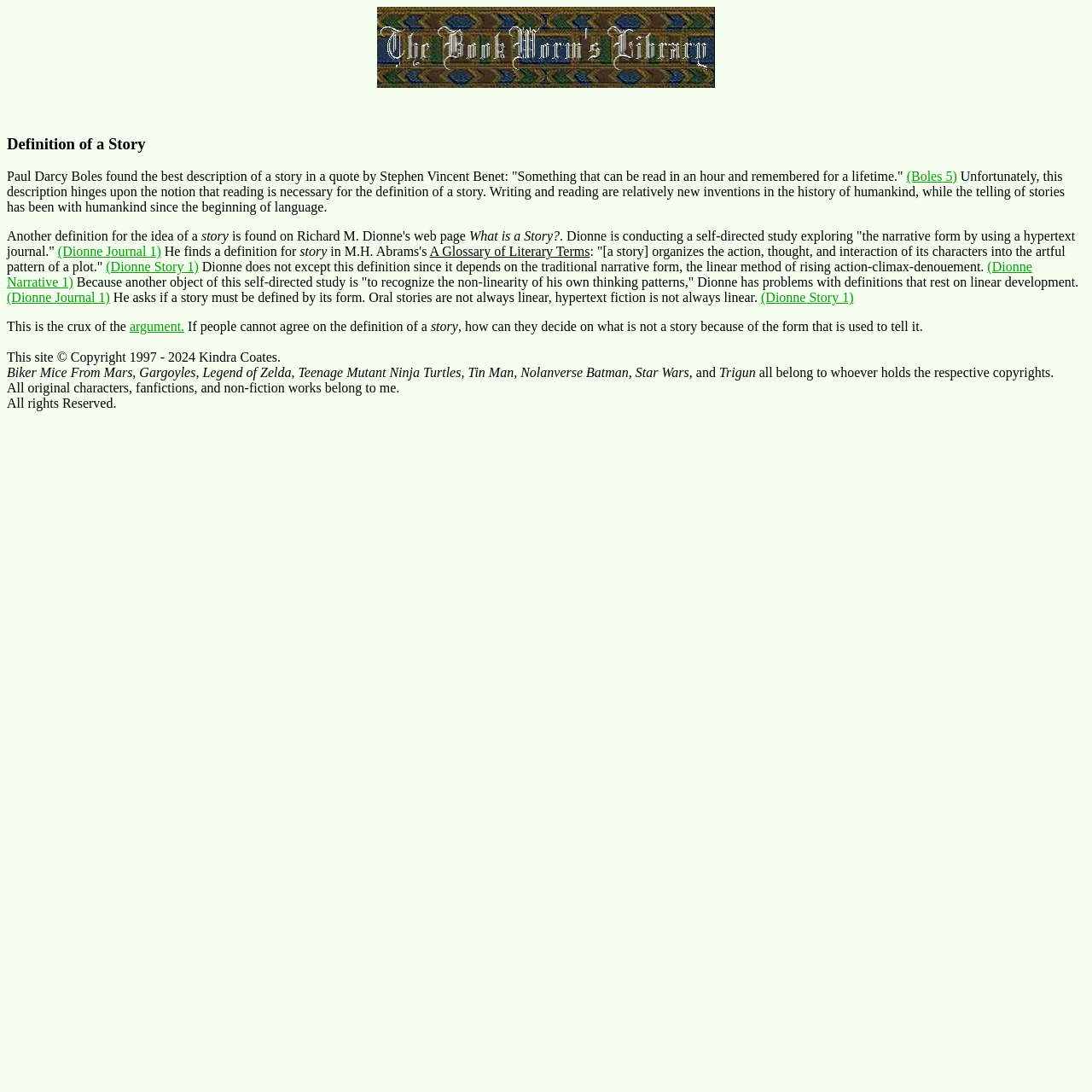What is the copyright notice on the webpage?
Please utilize the information in the image to give a detailed response to the question.

The copyright notice is located at the bottom of the webpage, which states 'This site © Copyright 1997 - 2024 Kindra Coates'.